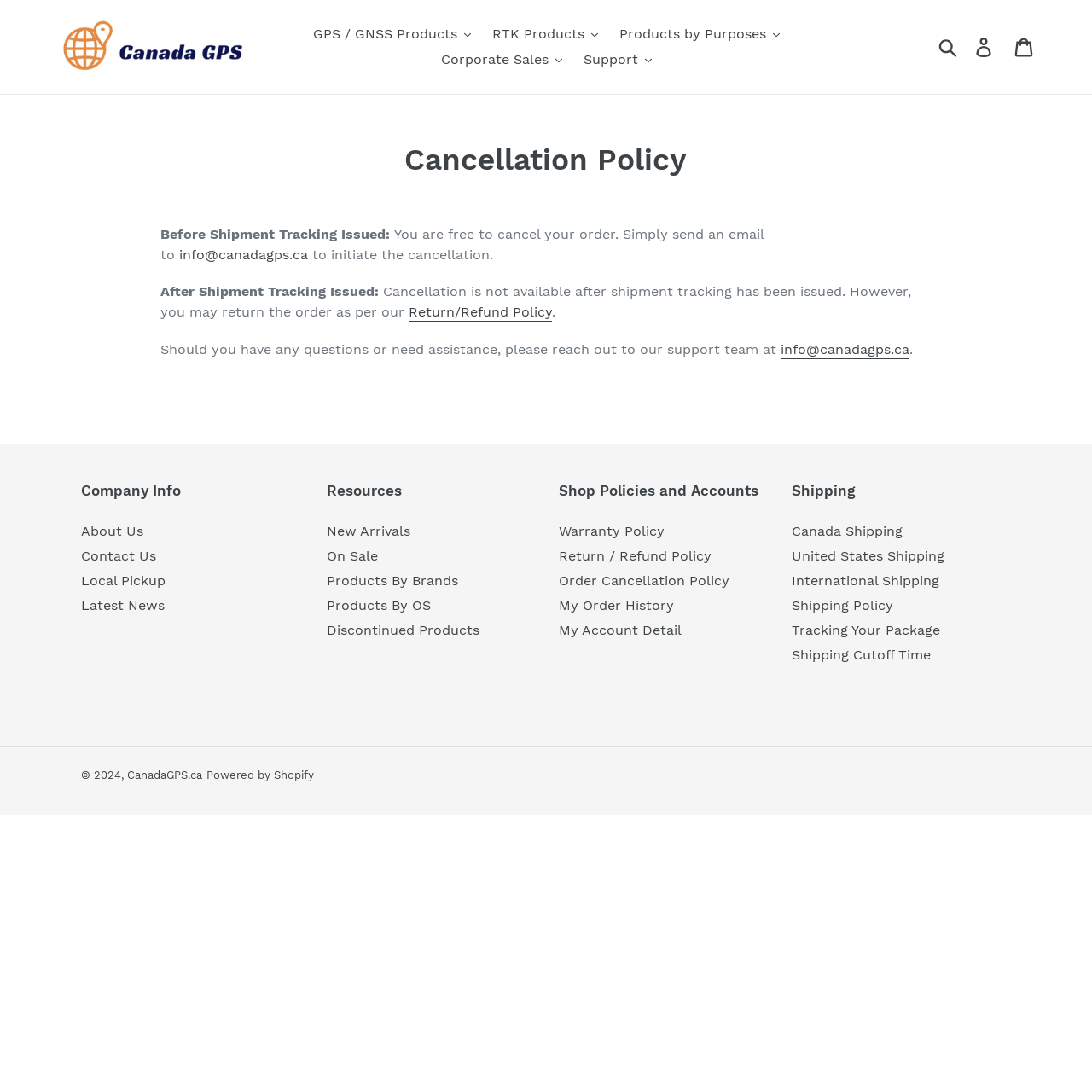Please identify the bounding box coordinates of the element's region that I should click in order to complete the following instruction: "Click on the 'GPS / GNSS Products' button". The bounding box coordinates consist of four float numbers between 0 and 1, i.e., [left, top, right, bottom].

[0.279, 0.02, 0.439, 0.043]